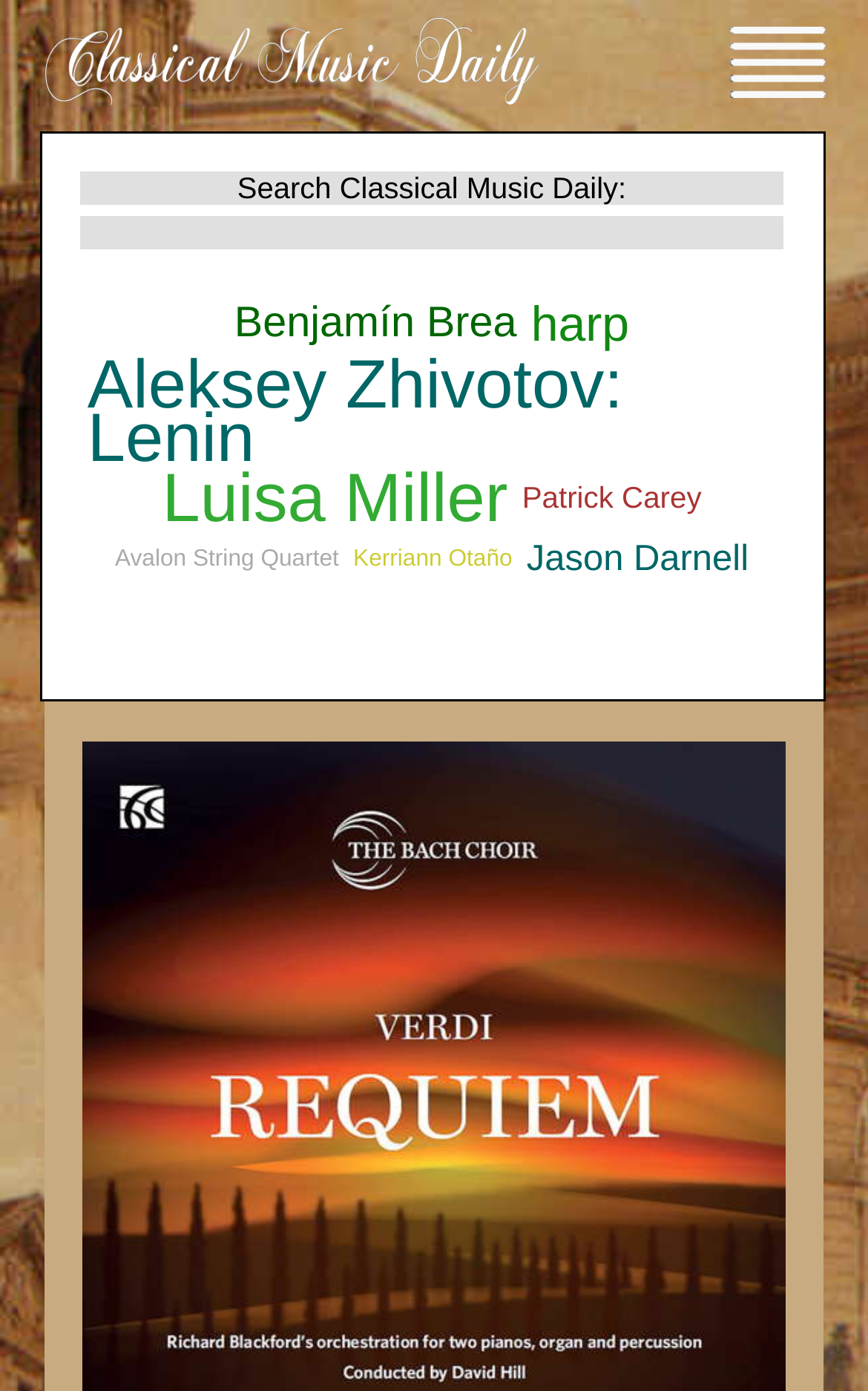Show the bounding box coordinates of the region that should be clicked to follow the instruction: "Click the menu button."

[0.84, 0.049, 0.95, 0.076]